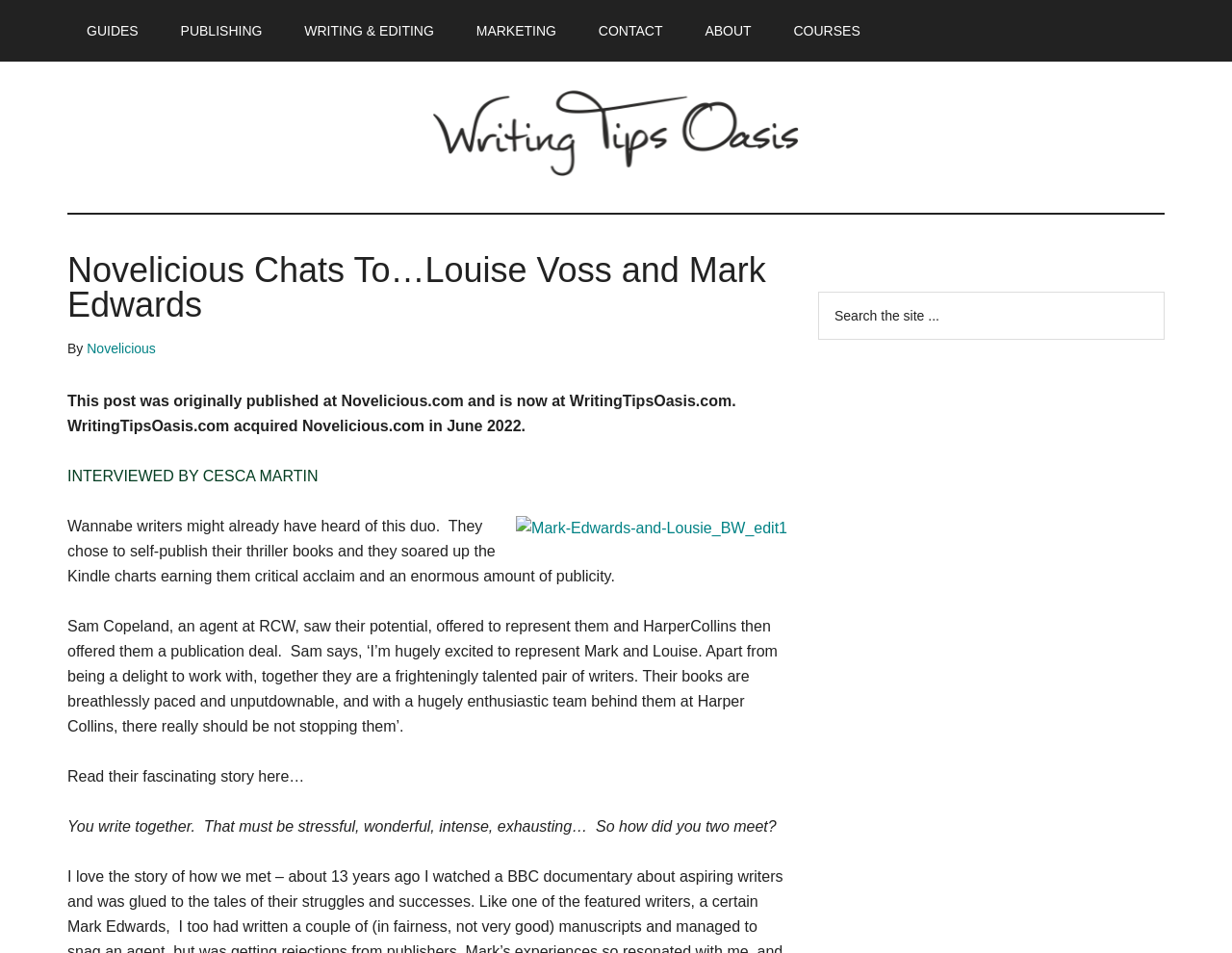What is the name of the website?
Give a thorough and detailed response to the question.

The name of the website can be found in the top-left corner of the webpage, where it says 'Writing Tips Oasis - A website dedicated to helping writers to write and publish books.'